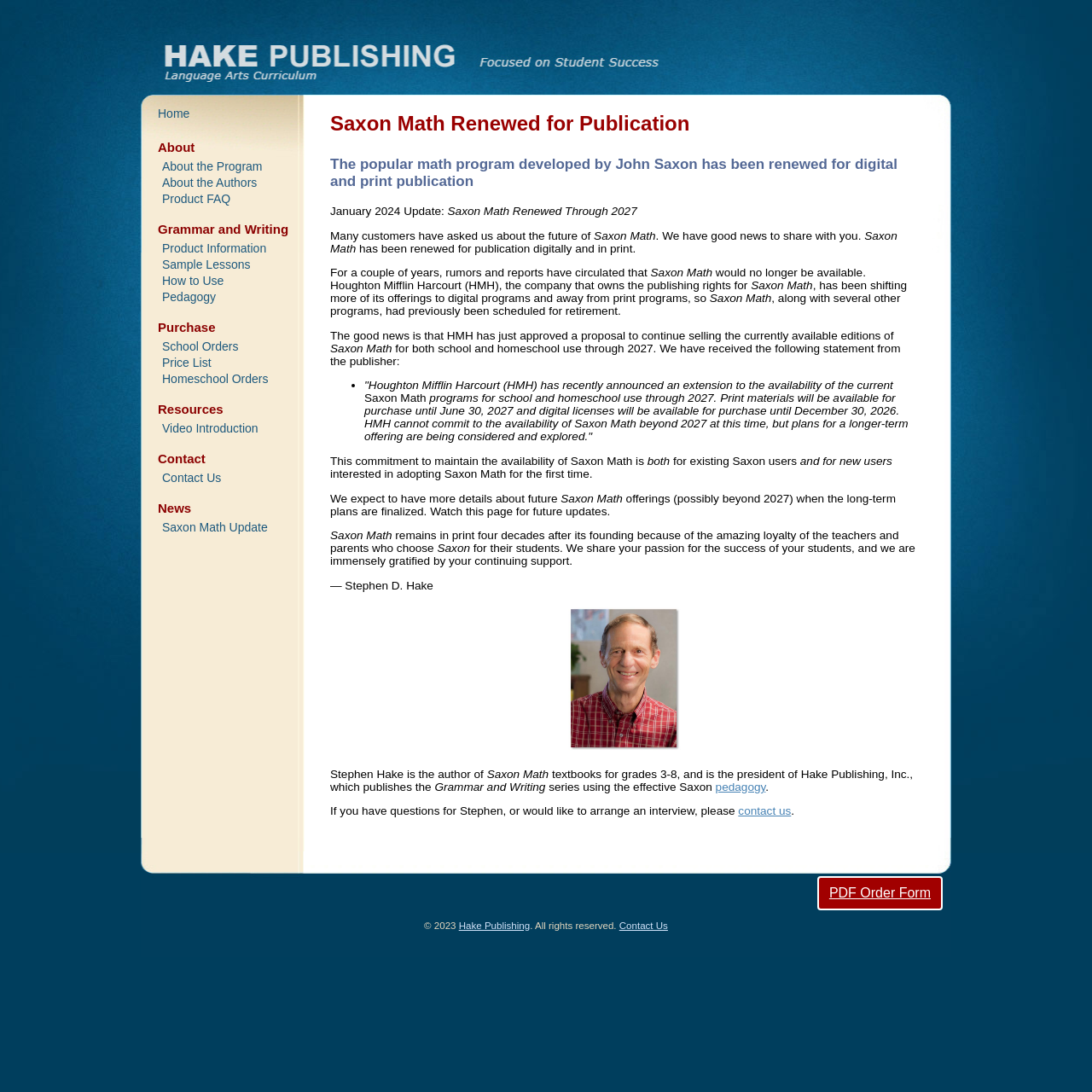Provide the bounding box coordinates of the section that needs to be clicked to accomplish the following instruction: "Download the PDF Order Form."

[0.748, 0.802, 0.863, 0.834]